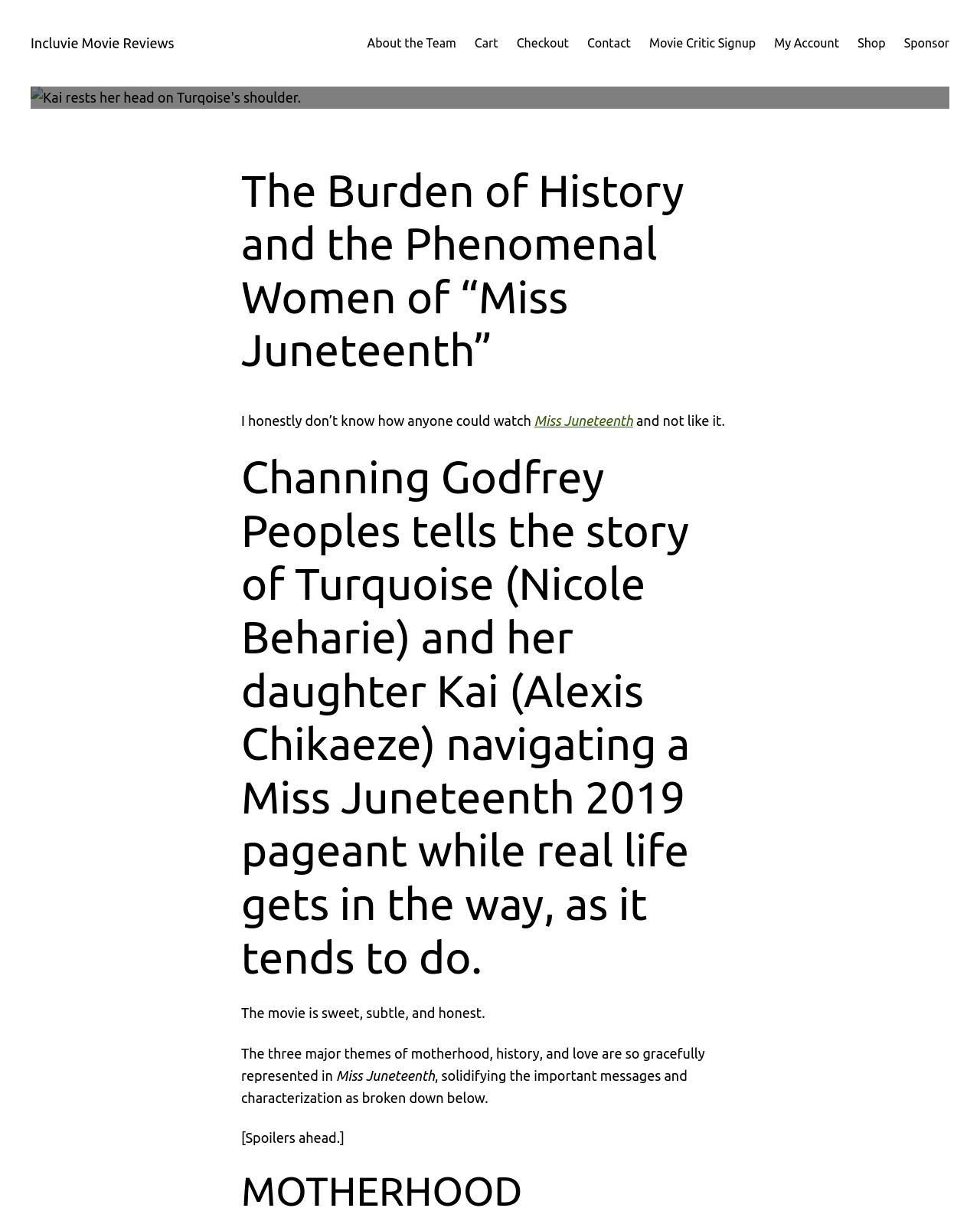Can you identify and provide the main heading of the webpage?

The Burden of History and the Phenomenal Women of “Miss Juneteenth”